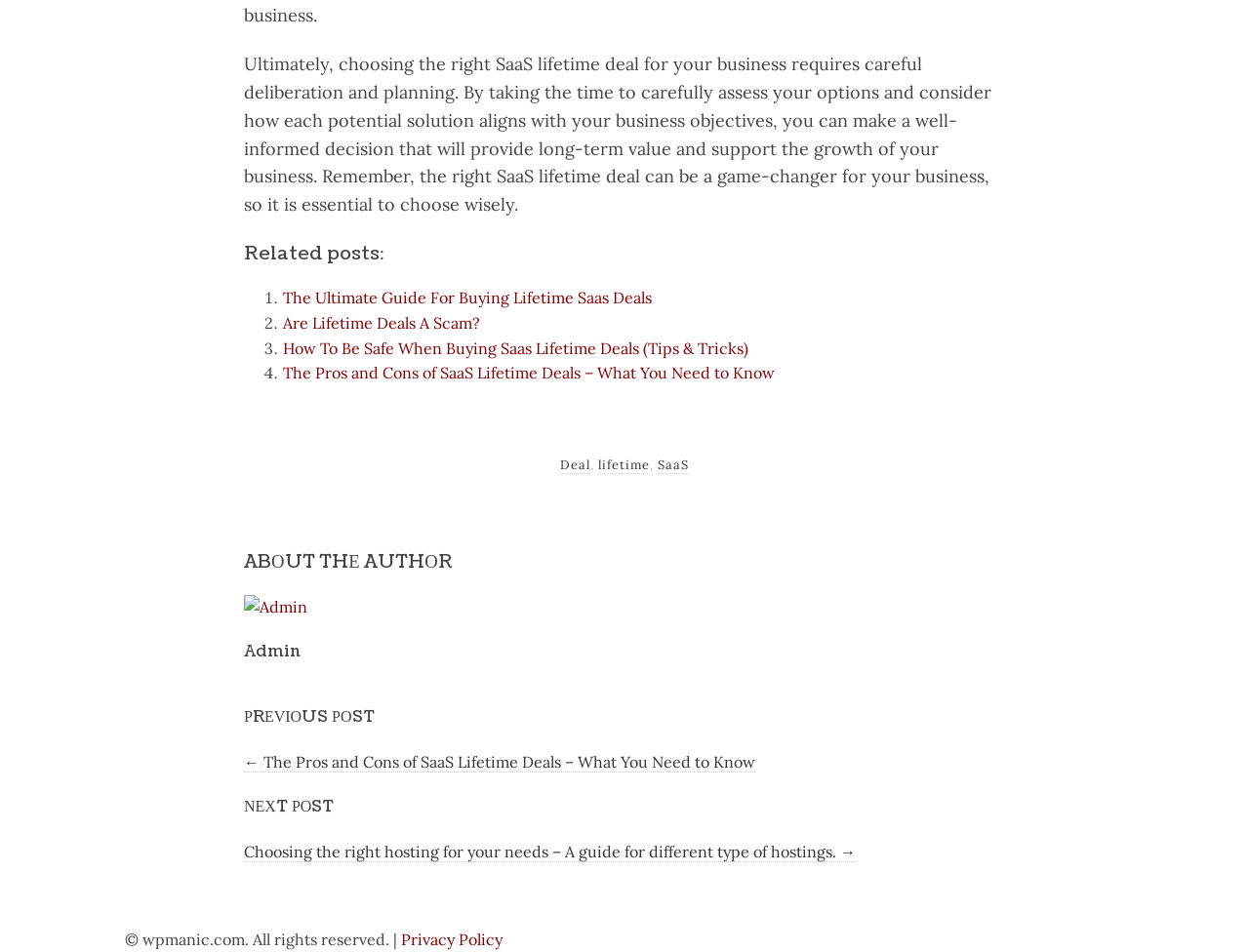Provide the bounding box coordinates of the UI element that matches the description: "alt="Admin"".

[0.195, 0.627, 0.246, 0.648]